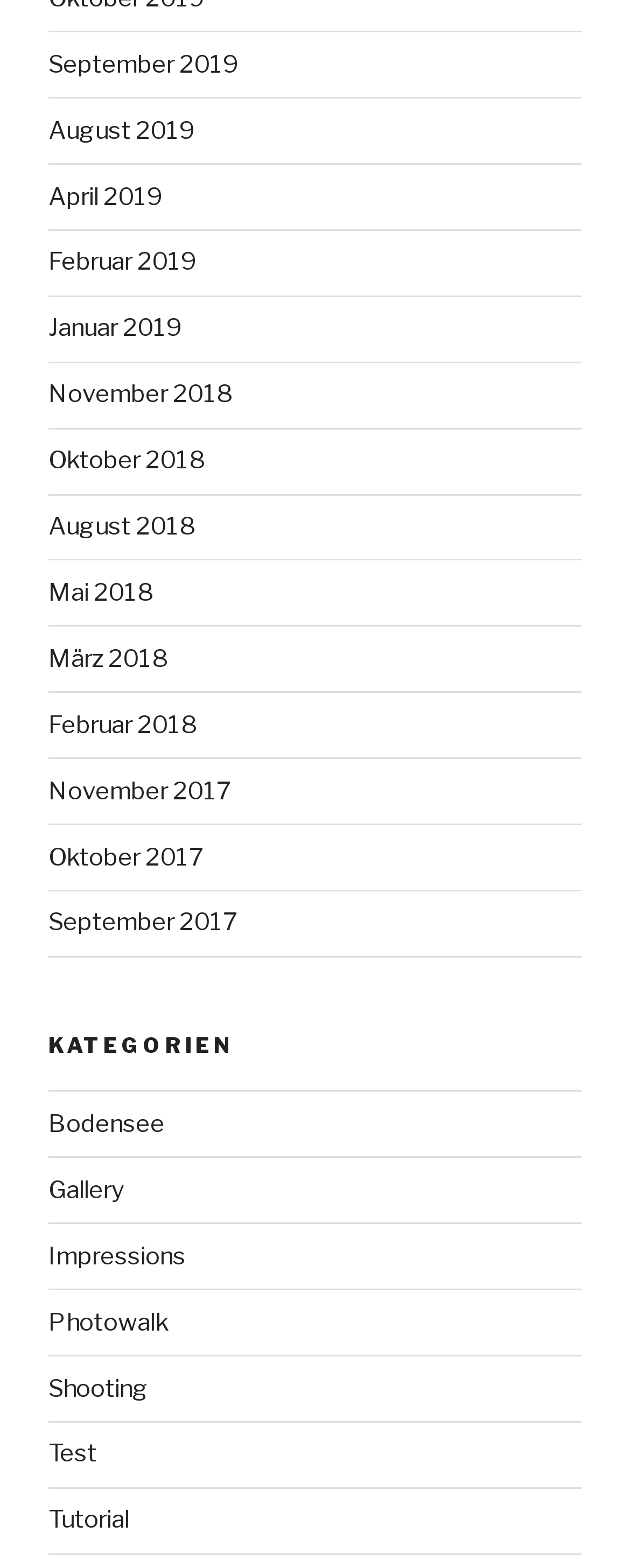From the given element description: "Bodensee", find the bounding box for the UI element. Provide the coordinates as four float numbers between 0 and 1, in the order [left, top, right, bottom].

[0.077, 0.707, 0.262, 0.726]